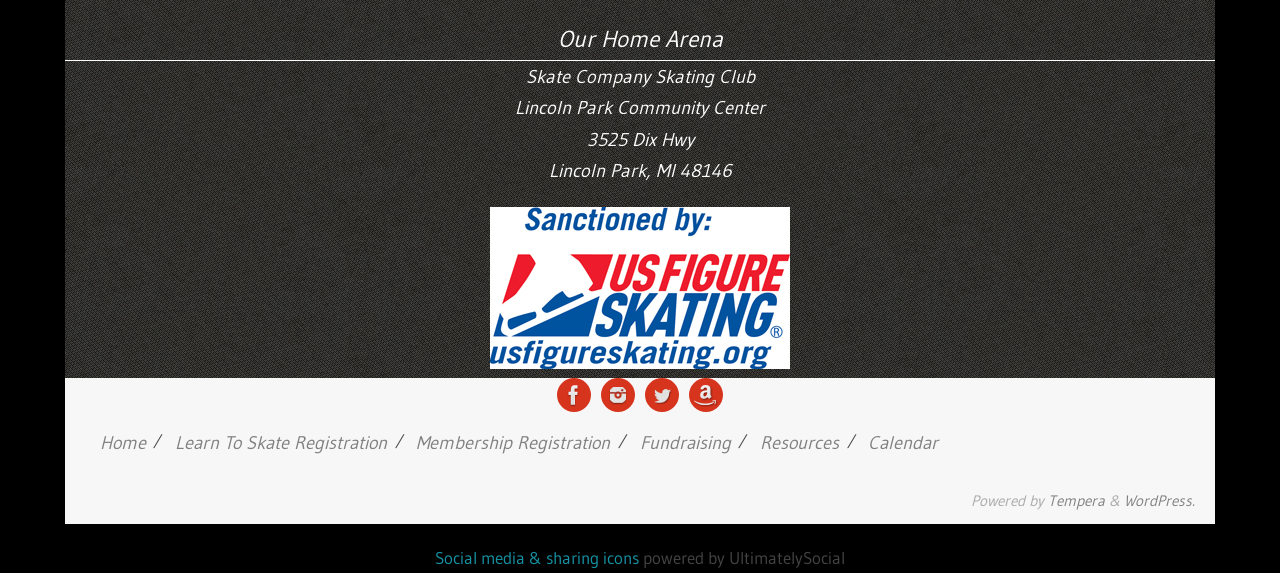Indicate the bounding box coordinates of the clickable region to achieve the following instruction: "View Facebook page."

[0.435, 0.66, 0.462, 0.719]